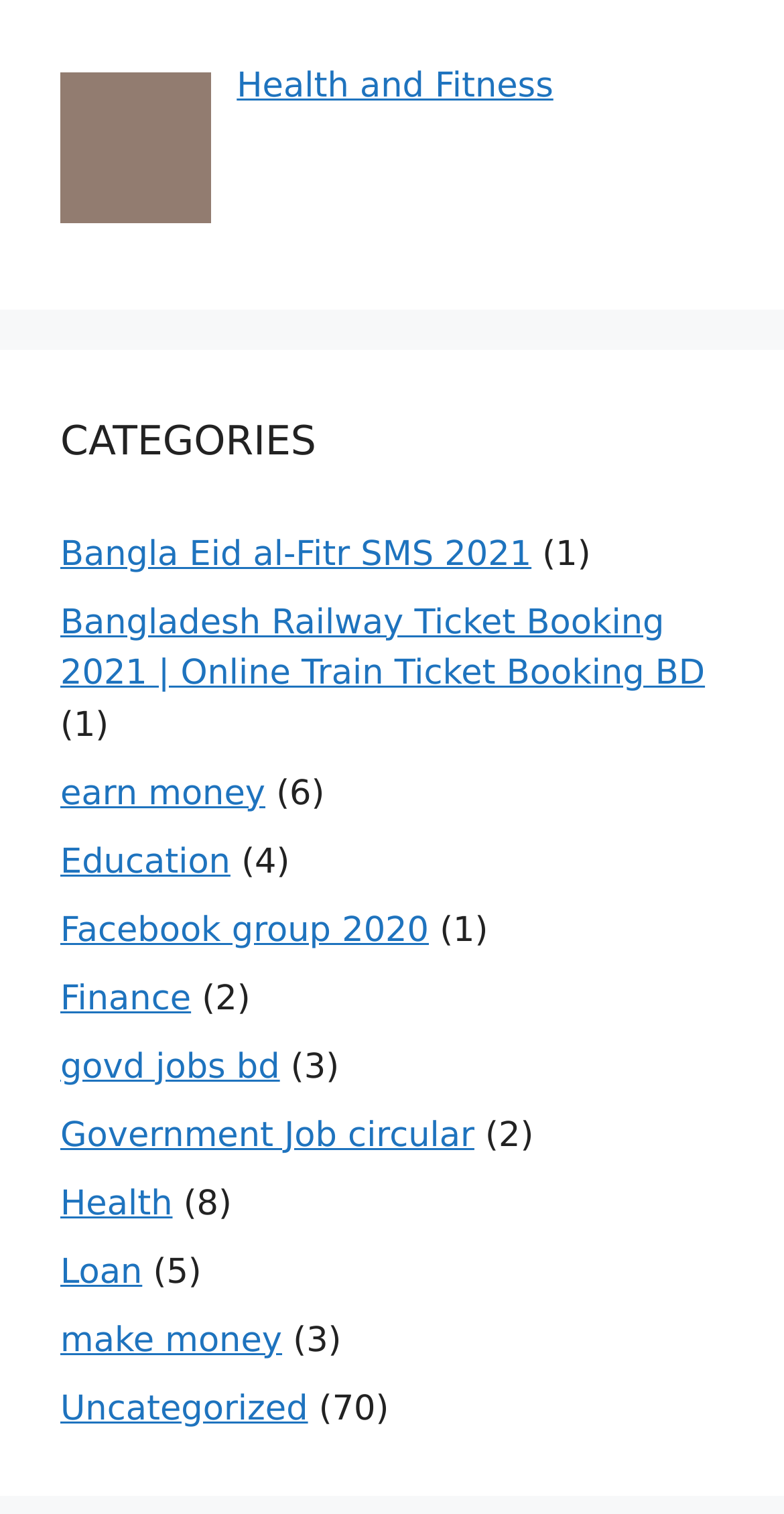What is the second most popular category?
Please utilize the information in the image to give a detailed response to the question.

I looked at the numbers in parentheses next to each category link and found that 'Health' has the second-highest number, which is 8.